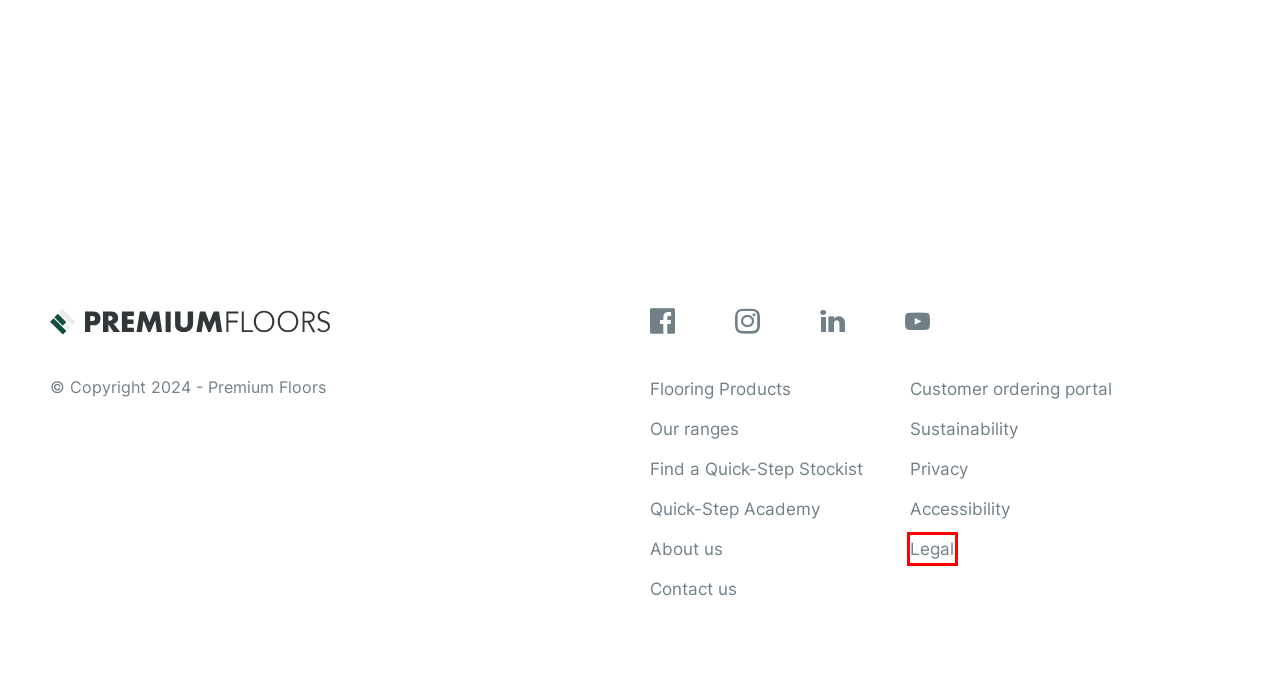Examine the screenshot of the webpage, noting the red bounding box around a UI element. Pick the webpage description that best matches the new page after the element in the red bounding box is clicked. Here are the candidates:
A. Sustainability - Premium Floors
B. About Us & Company History | Premium Floors
C. Contact Us - Premium Floors
D. Legal Documents & Downloads | Premium Floors Australia
E. Rowflooring Site AU
F. Our ranges - Premium Floors
G. Accessibility & Americans With Disabilities Act (ADA) | Premium Floors
H. Quick-Step Academy

D